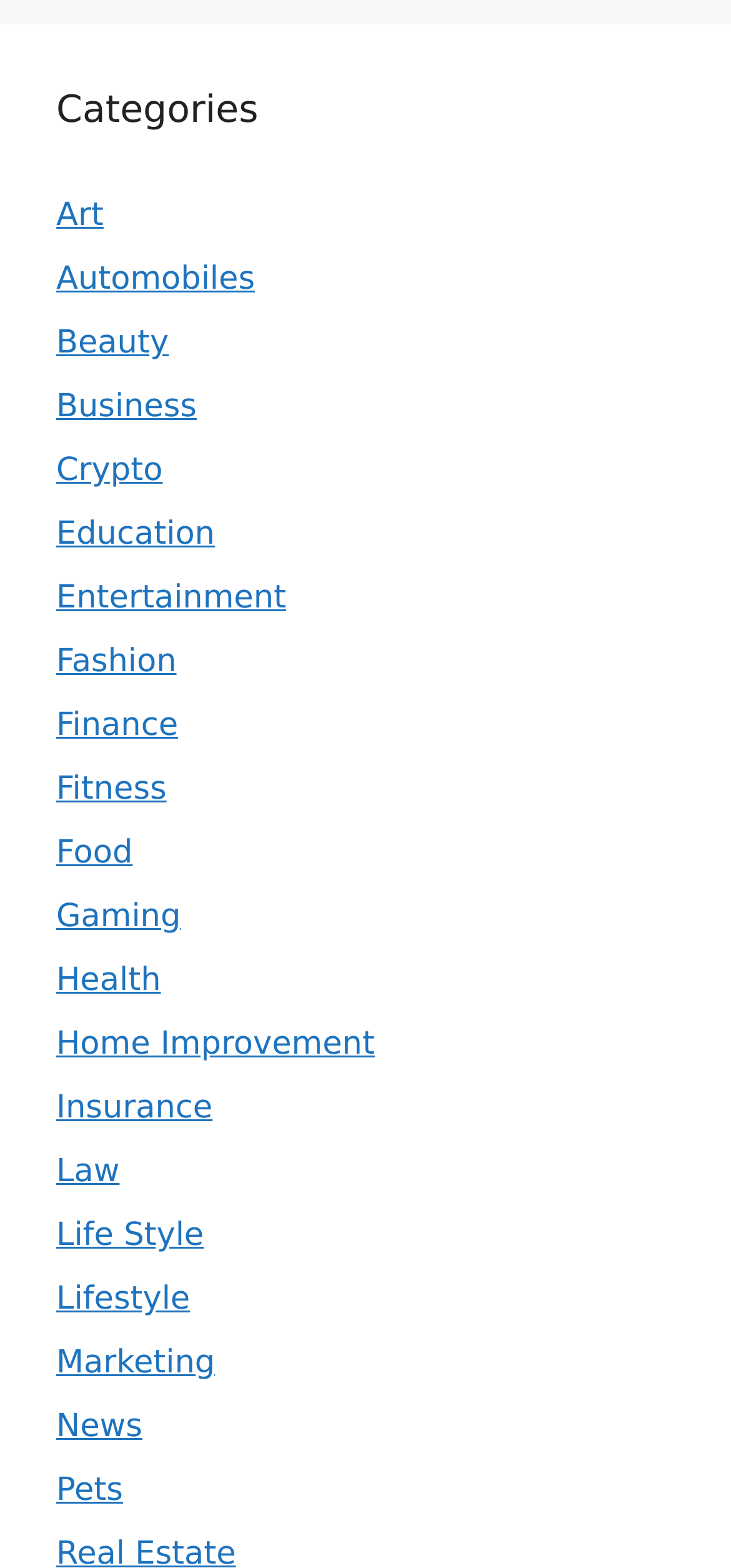Identify the bounding box coordinates of the clickable region necessary to fulfill the following instruction: "Visit the home page". The bounding box coordinates should be four float numbers between 0 and 1, i.e., [left, top, right, bottom].

None